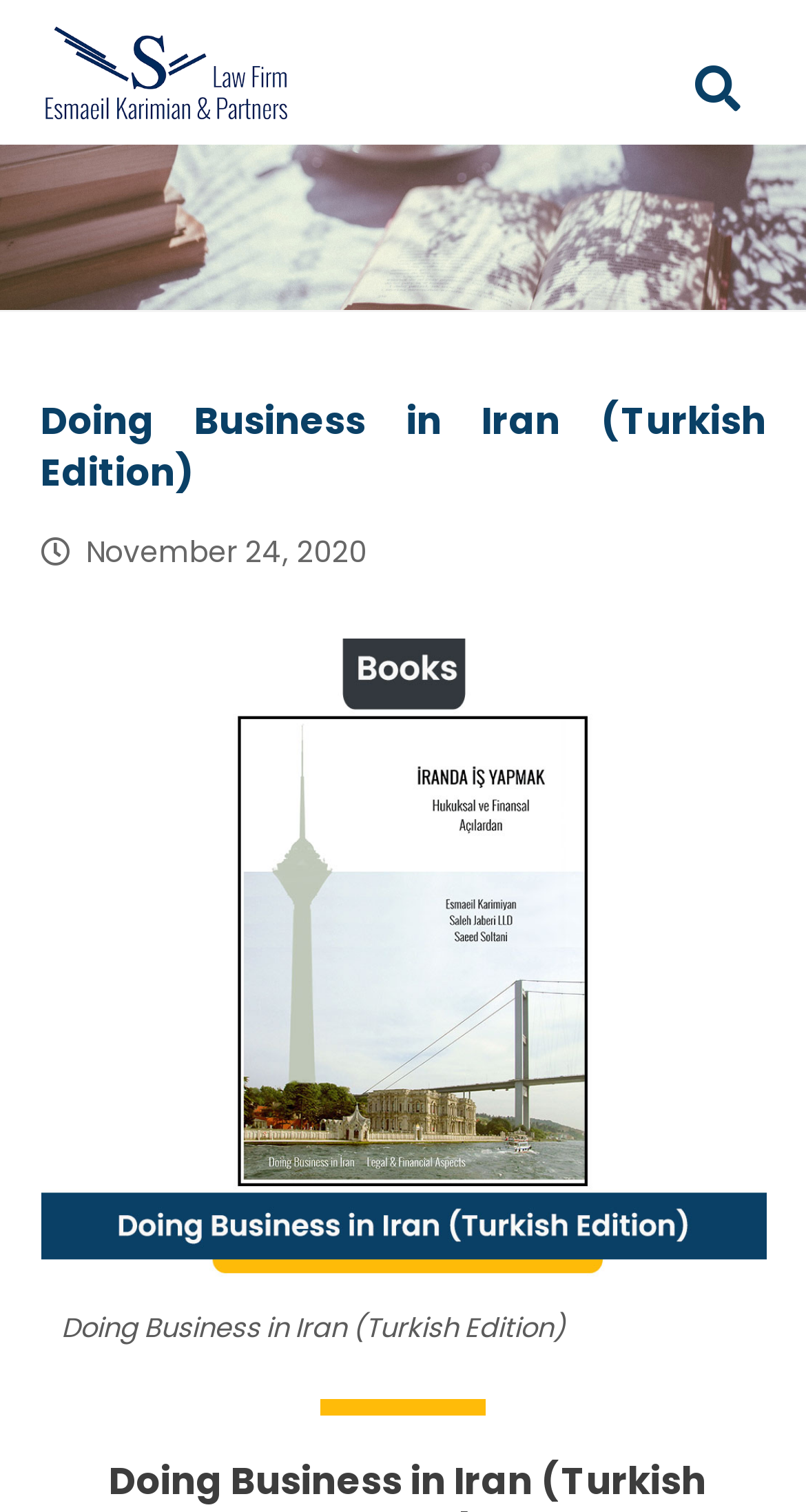Provide a single word or phrase to answer the given question: 
What is the title of the book?

Doing Business in Iran (Turkish Edition)